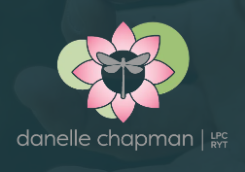Answer the following query concisely with a single word or phrase:
What does the dragonfly symbolize?

transformation and connection to nature